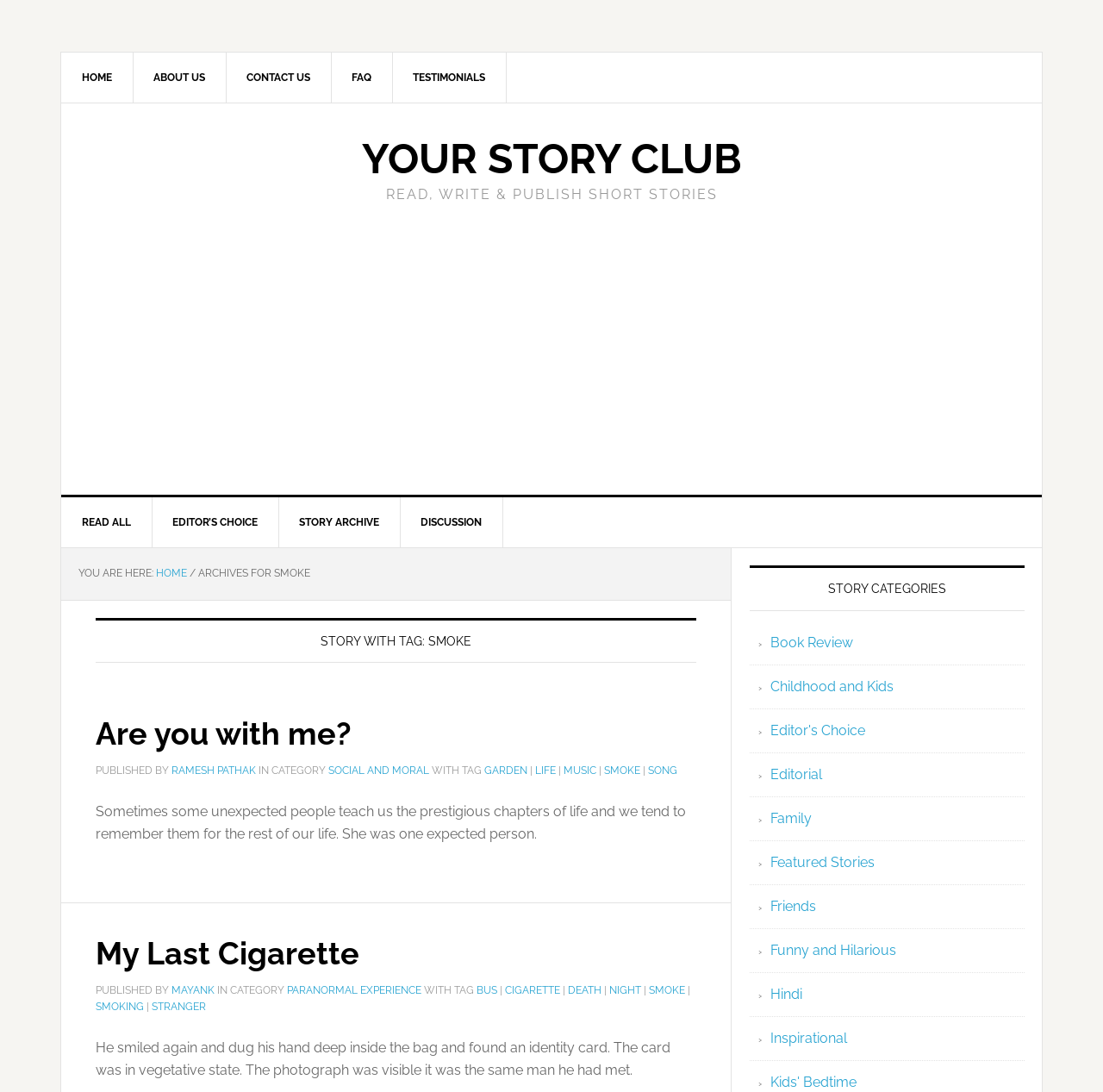Identify the bounding box coordinates of the region that needs to be clicked to carry out this instruction: "explore the category SOCIAL AND MORAL". Provide these coordinates as four float numbers ranging from 0 to 1, i.e., [left, top, right, bottom].

[0.298, 0.7, 0.389, 0.711]